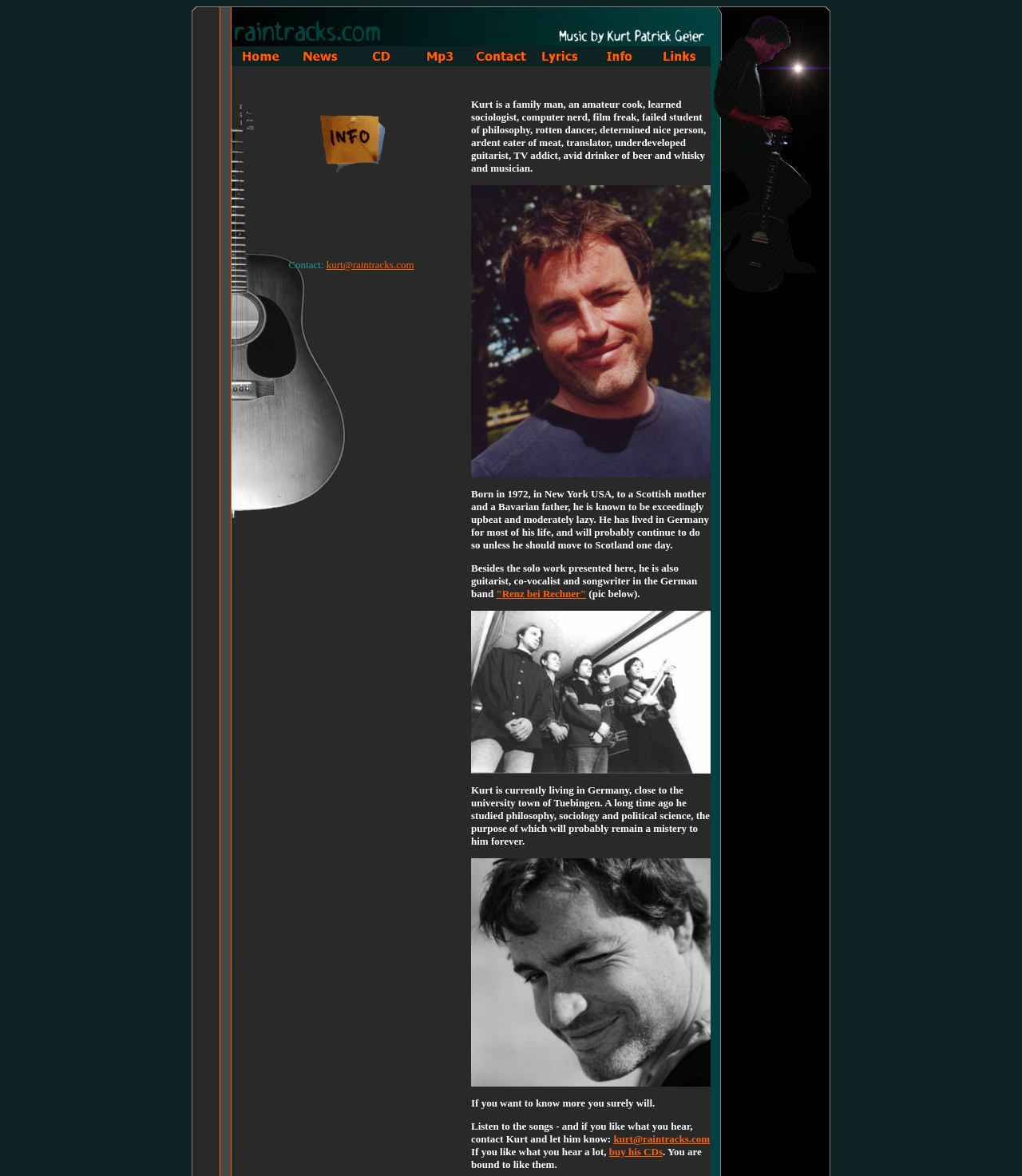Please find and report the bounding box coordinates of the element to click in order to perform the following action: "Read the article about a single Mum in dire straits". The coordinates should be expressed as four float numbers between 0 and 1, in the format [left, top, right, bottom].

None